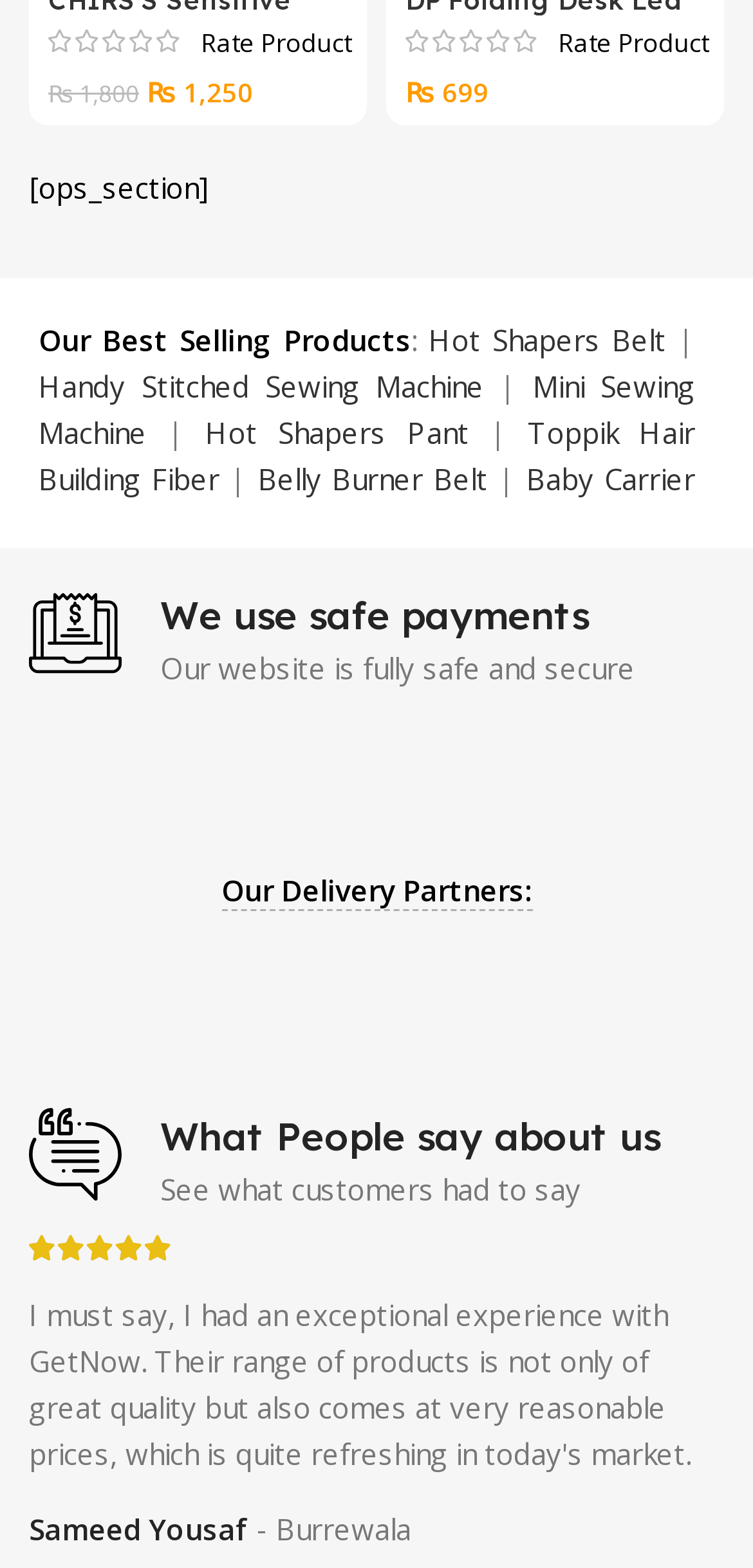Use one word or a short phrase to answer the question provided: 
What is the security feature of the website?

Safe payments